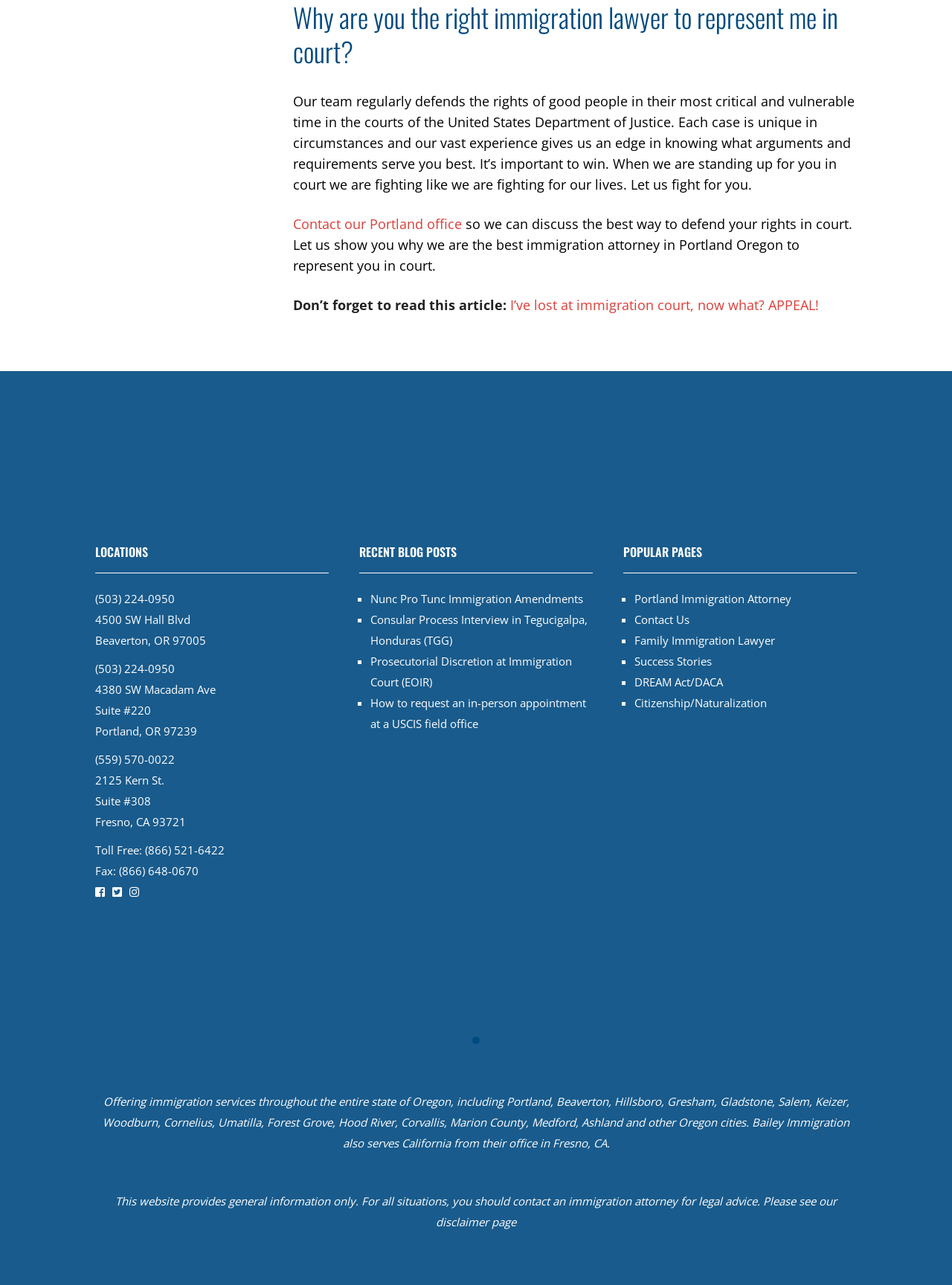Determine the bounding box coordinates for the UI element described. Format the coordinates as (top-left x, top-left y, bottom-right x, bottom-right y) and ensure all values are between 0 and 1. Element description: DREAM Act/DACA

[0.666, 0.525, 0.759, 0.536]